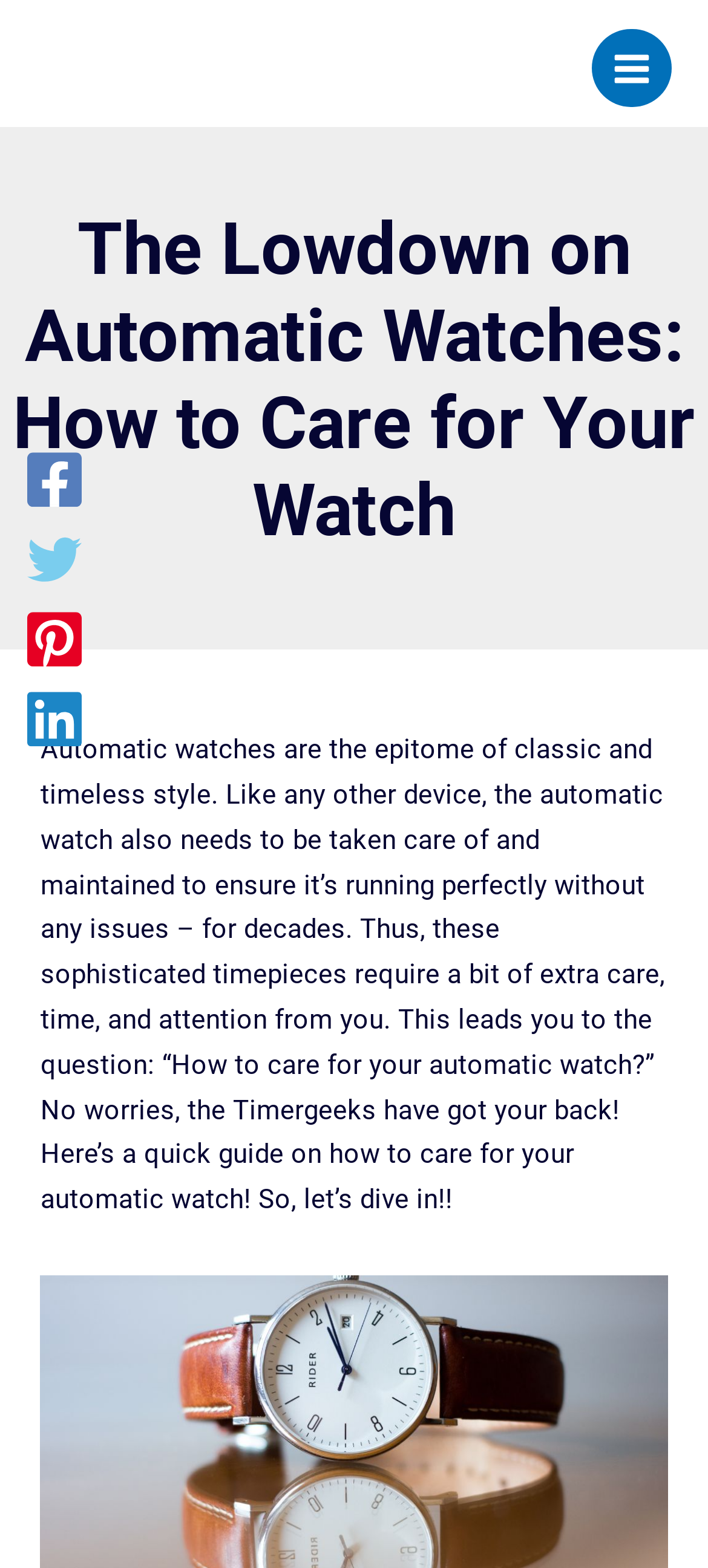Provide the bounding box coordinates of the HTML element this sentence describes: "Main Menu". The bounding box coordinates consist of four float numbers between 0 and 1, i.e., [left, top, right, bottom].

[0.836, 0.018, 0.949, 0.069]